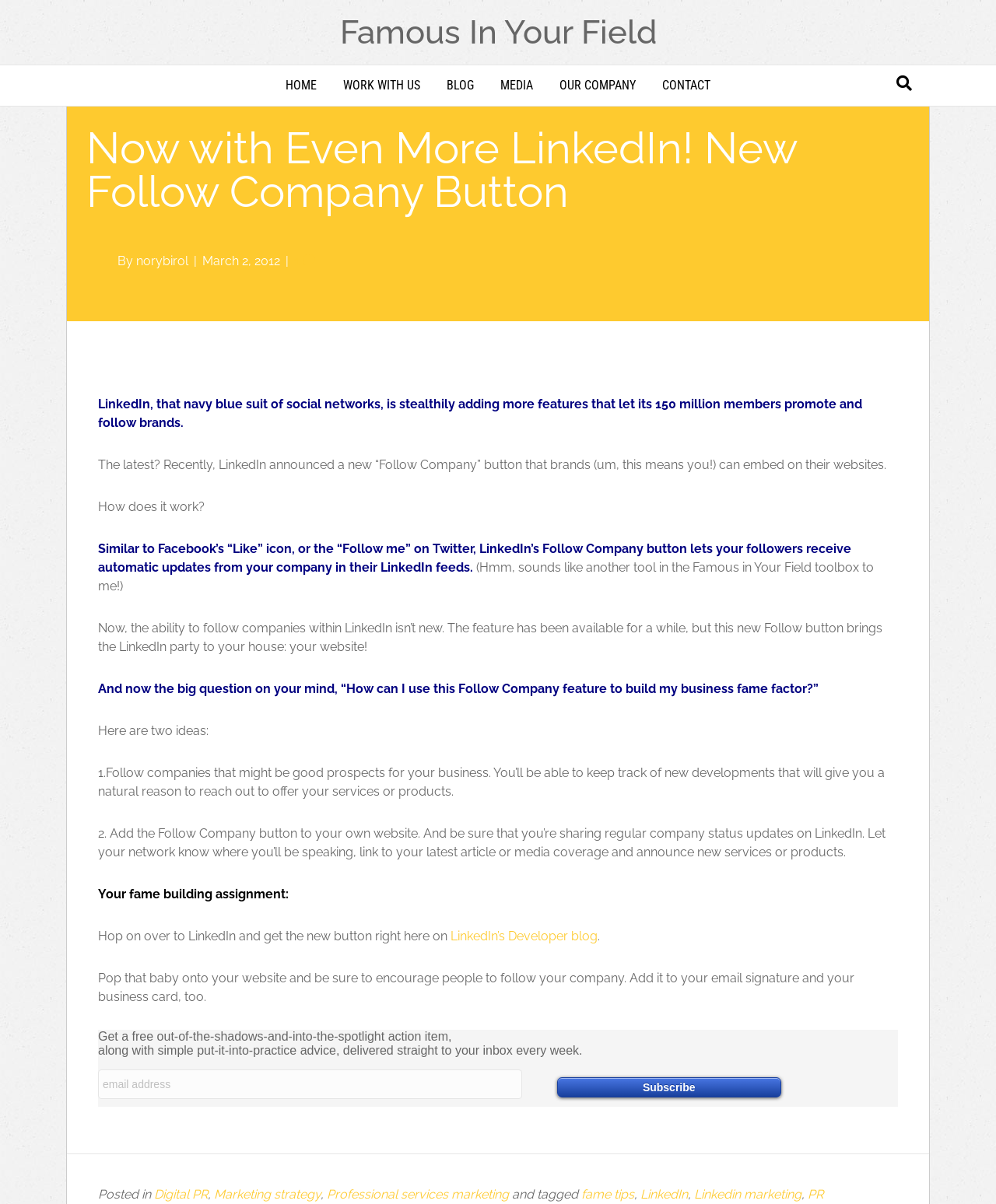Identify the bounding box coordinates of the section that should be clicked to achieve the task described: "Subscribe to the newsletter".

[0.559, 0.895, 0.784, 0.912]